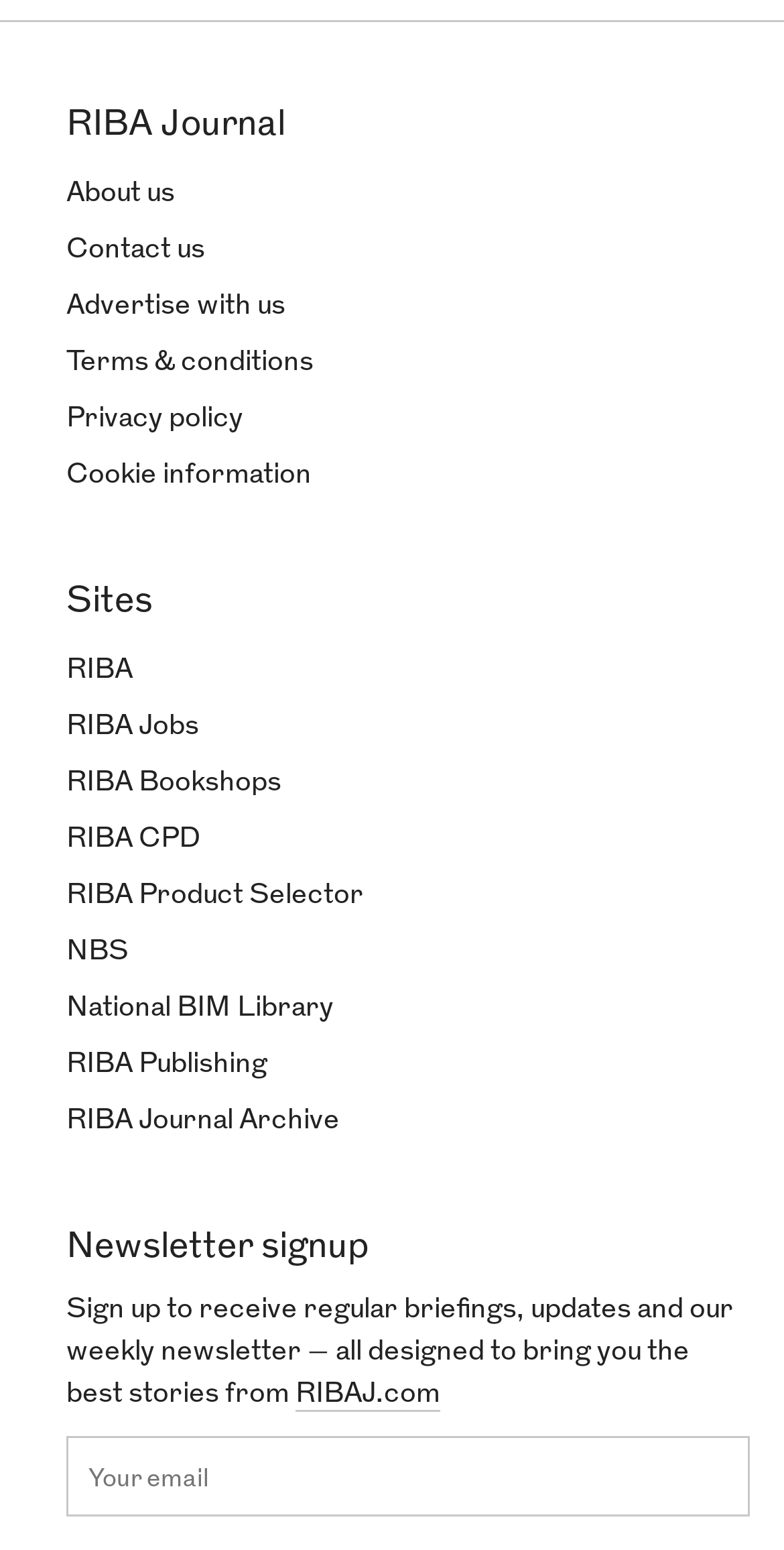What is the name of the journal?
Answer the question based on the image using a single word or a brief phrase.

RIBA Journal